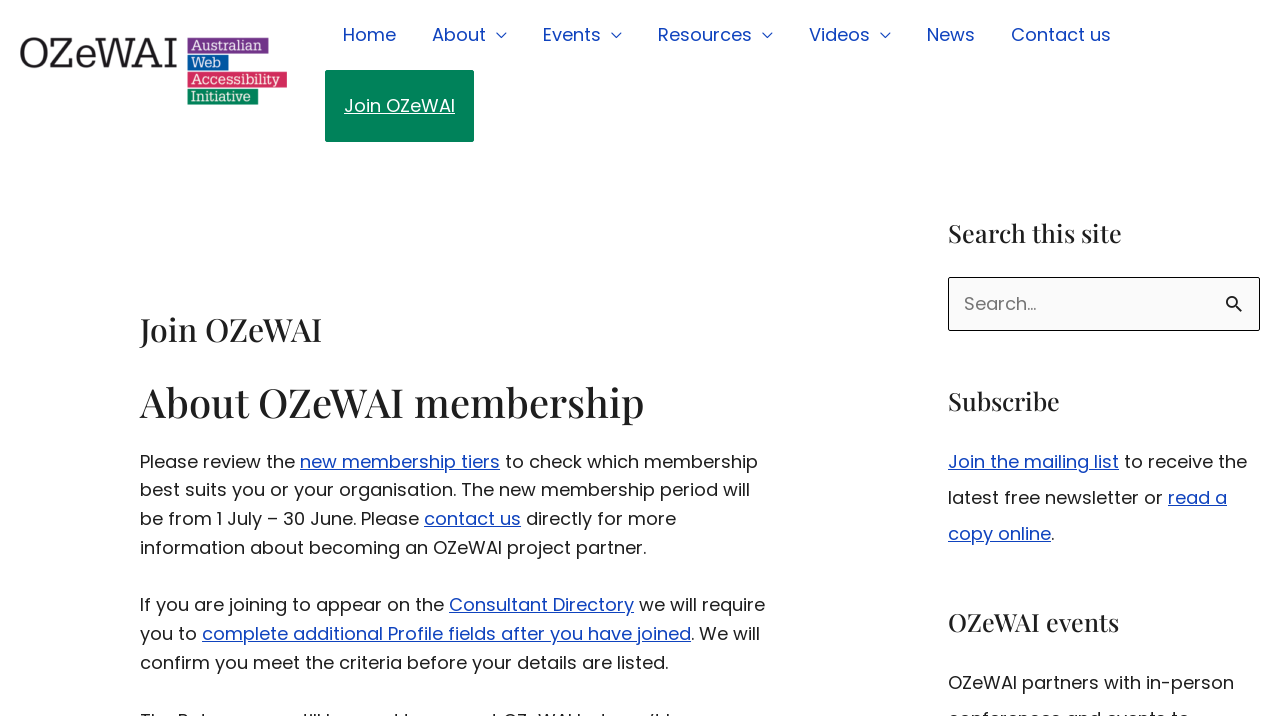Please find the bounding box for the UI component described as follows: "contact us".

[0.331, 0.707, 0.407, 0.742]